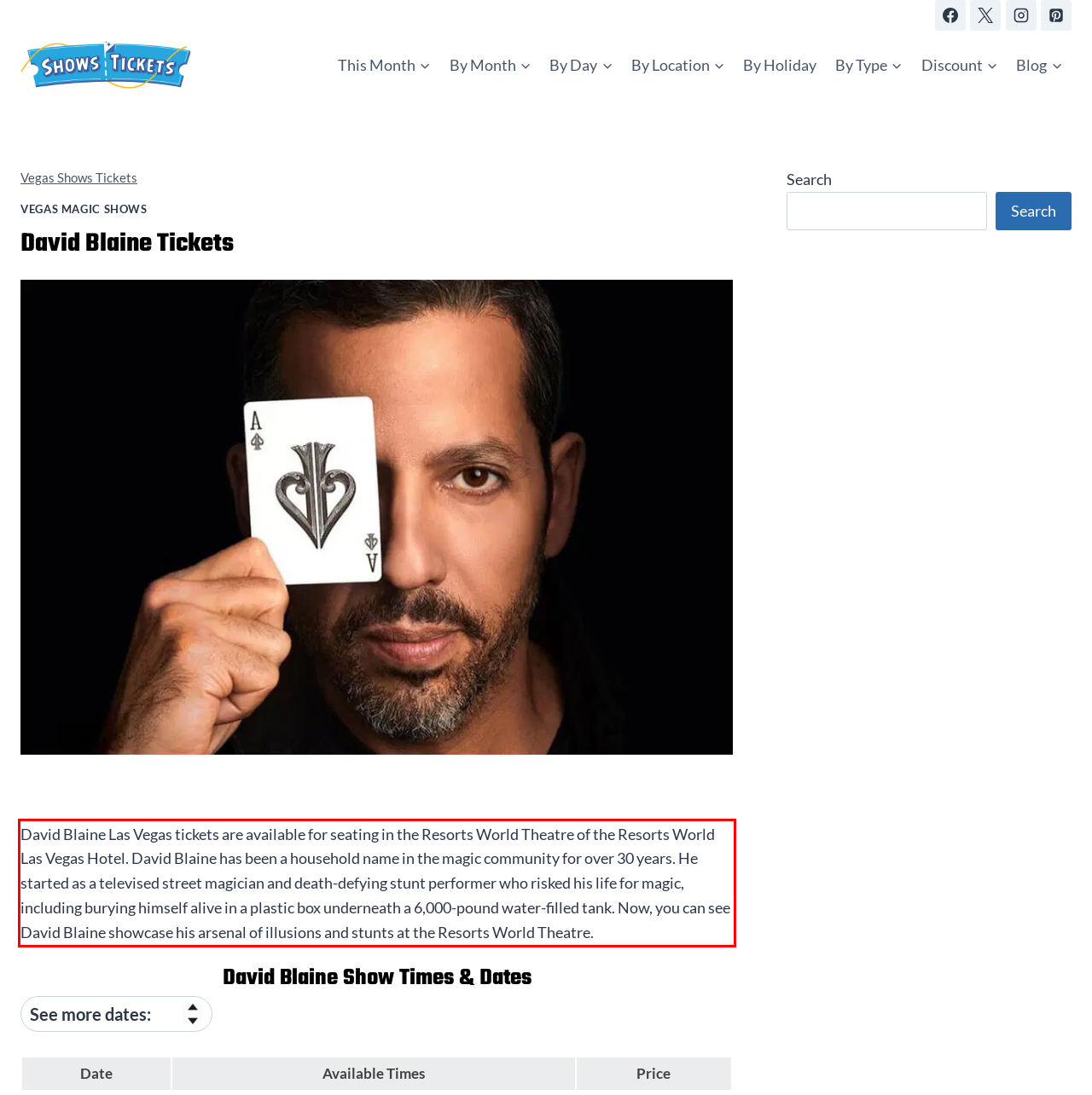Extract and provide the text found inside the red rectangle in the screenshot of the webpage.

David Blaine Las Vegas tickets are available for seating in the Resorts World Theatre of the Resorts World Las Vegas Hotel. David Blaine has been a household name in the magic community for over 30 years. He started as a televised street magician and death-defying stunt performer who risked his life for magic, including burying himself alive in a plastic box underneath a 6,000-pound water-filled tank. Now, you can see David Blaine showcase his arsenal of illusions and stunts at the Resorts World Theatre.